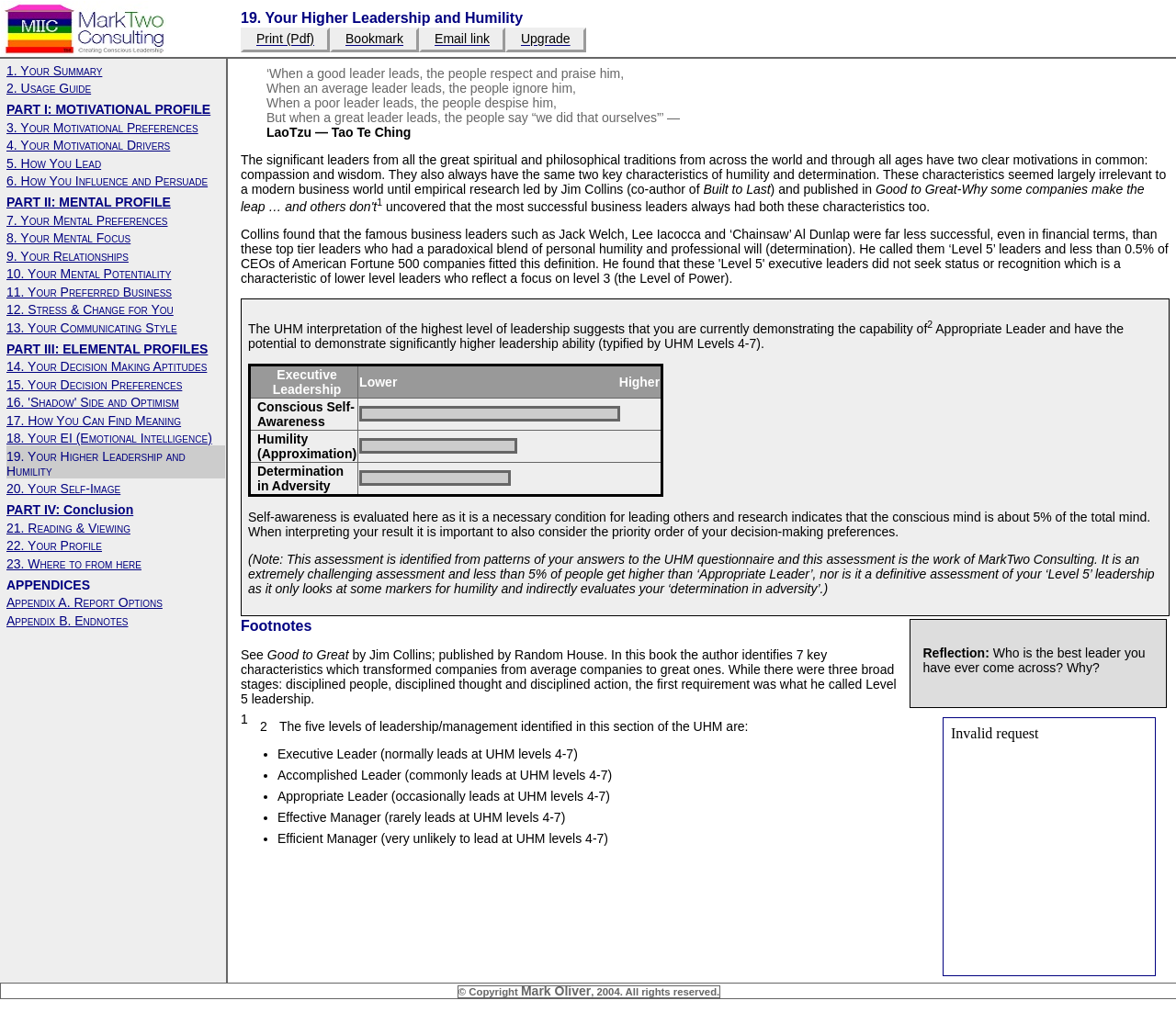What is the quote about leadership?
Using the image, respond with a single word or phrase.

When a great leader leads, the people say 'we did that ourselves'